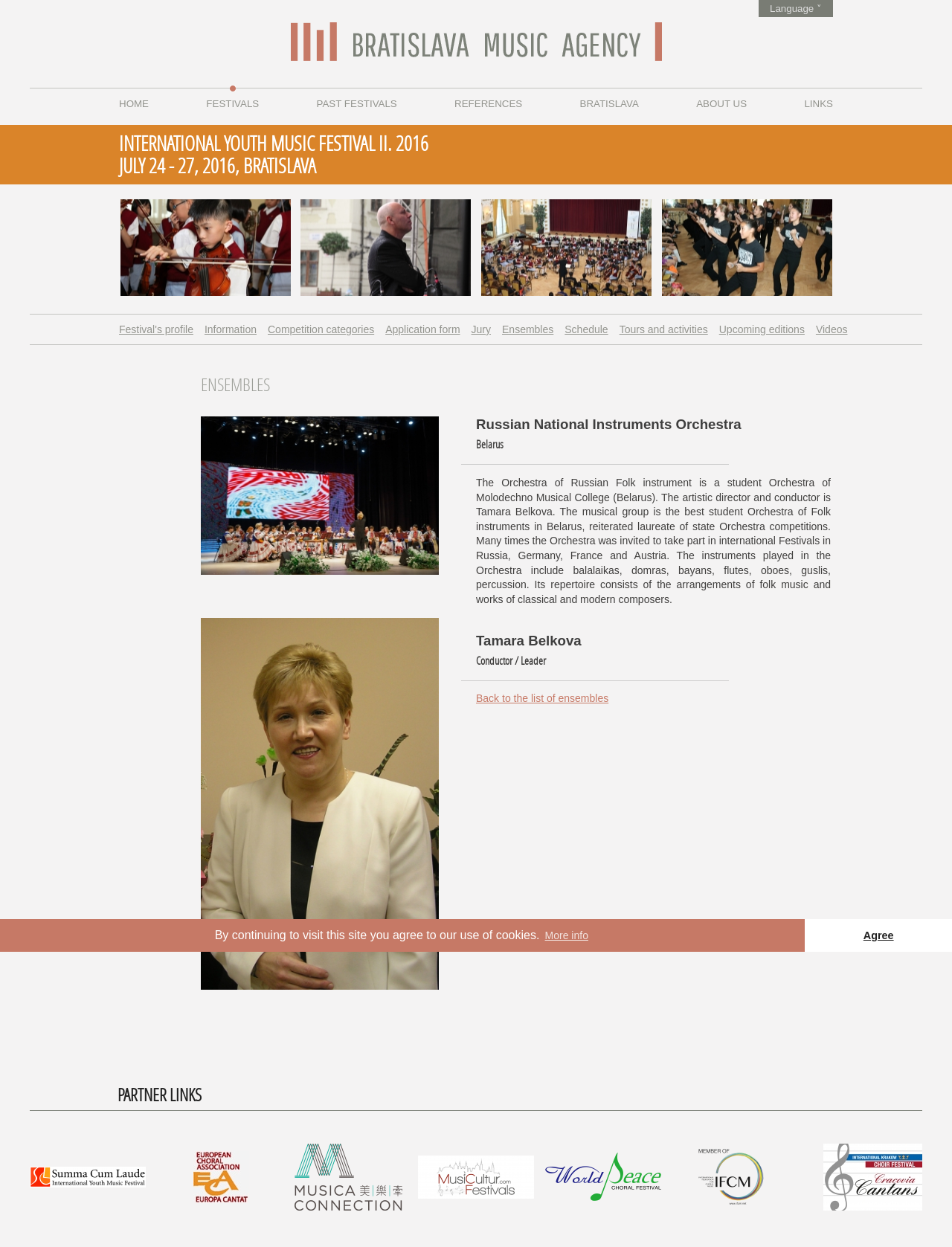Respond with a single word or phrase to the following question:
What is the name of the partner link at the bottom of the page?

Summa Cum Laude